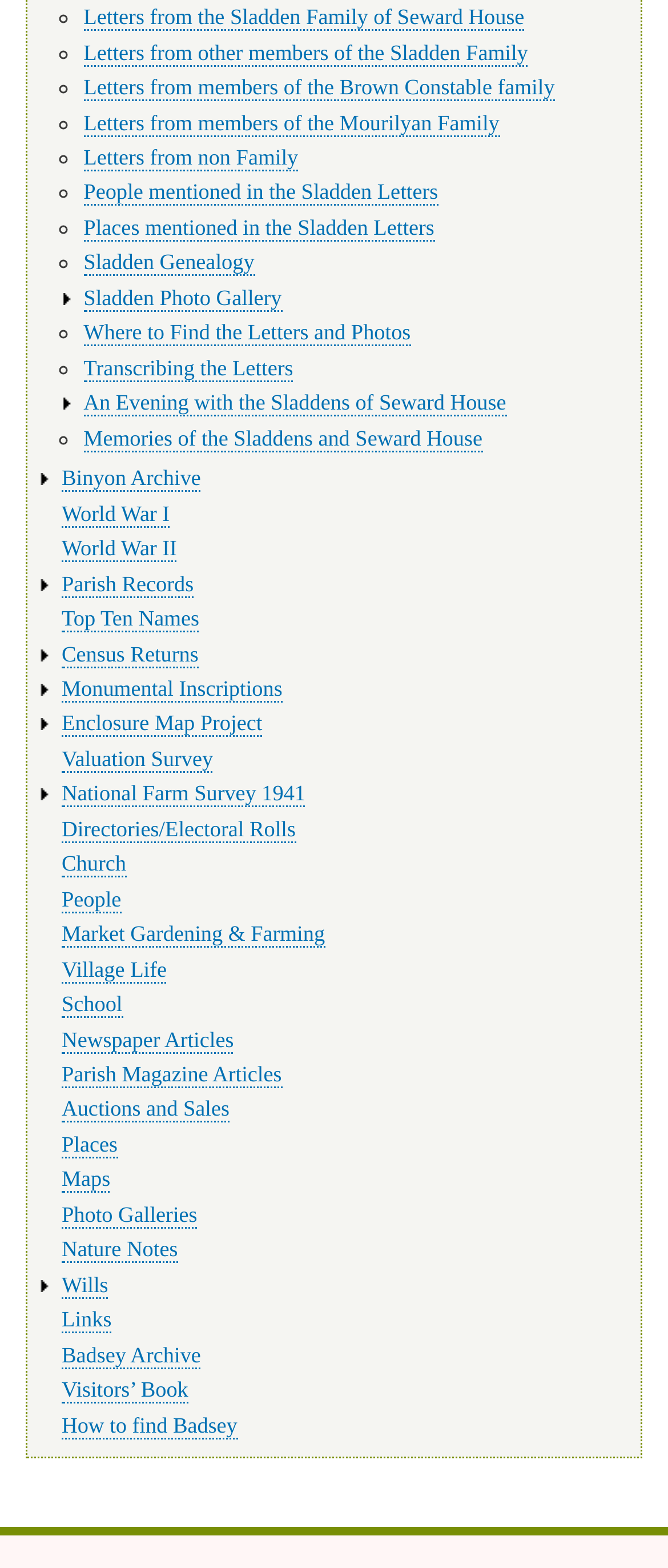From the webpage screenshot, identify the region described by Places. Provide the bounding box coordinates as (top-left x, top-left y, bottom-right x, bottom-right y), with each value being a floating point number between 0 and 1.

[0.092, 0.722, 0.176, 0.739]